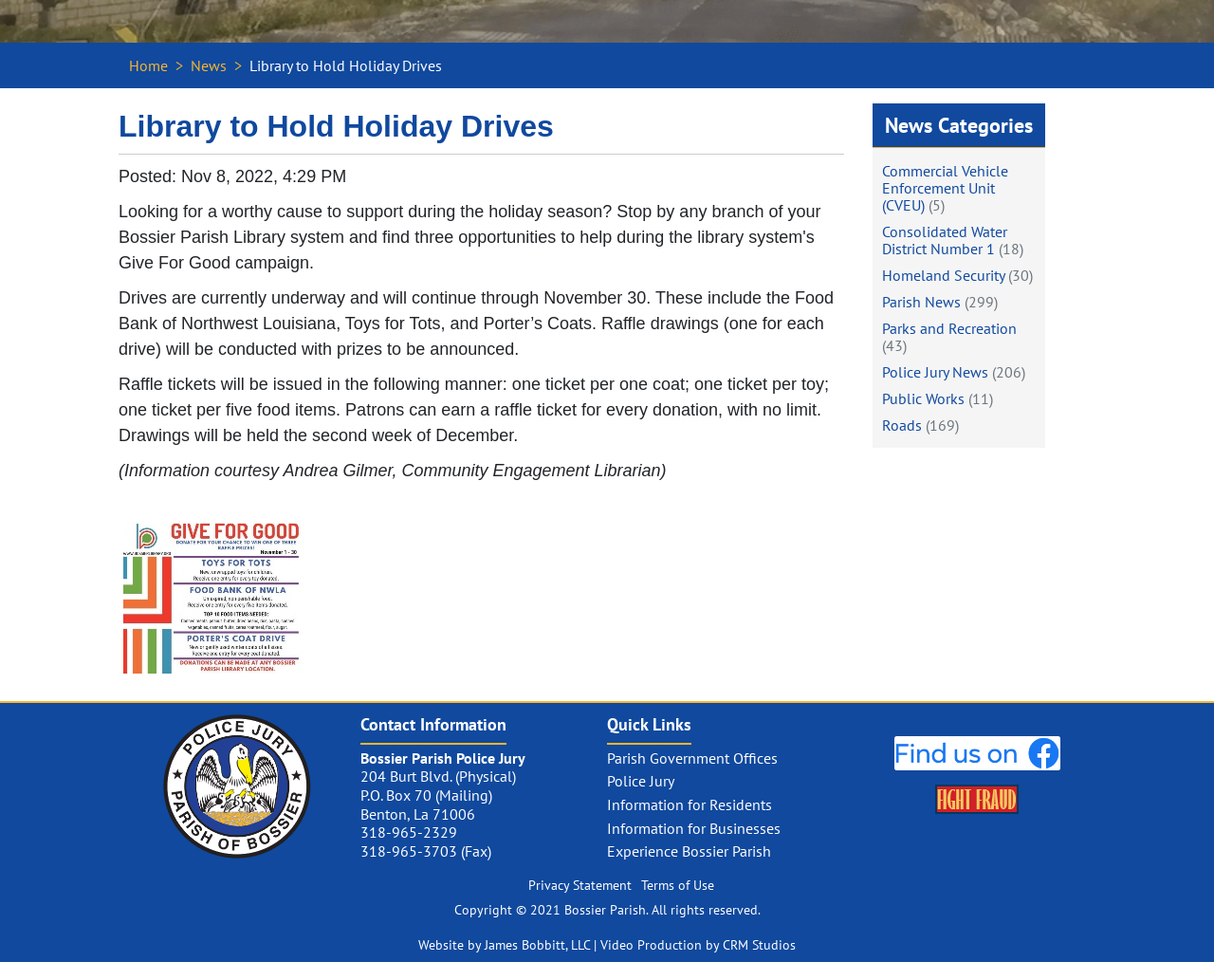Identify the bounding box coordinates for the UI element described as follows: Inherited predicates. Use the format (top-left x, top-left y, bottom-right x, bottom-right y) and ensure all values are floating point numbers between 0 and 1.

None